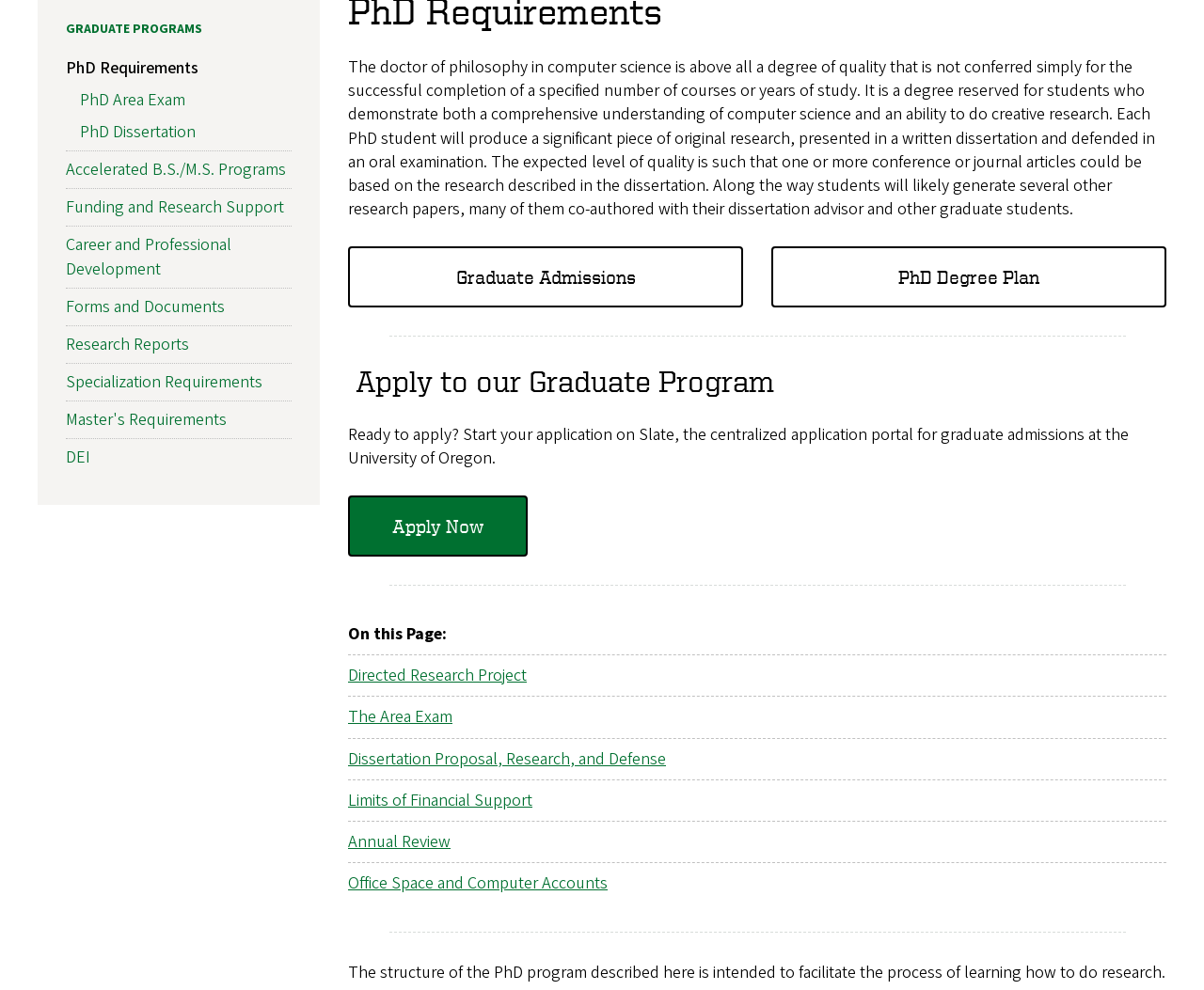For the element described, predict the bounding box coordinates as (top-left x, top-left y, bottom-right x, bottom-right y). All values should be between 0 and 1. Element description: Office Space and Computer Accounts

[0.289, 0.881, 0.505, 0.905]